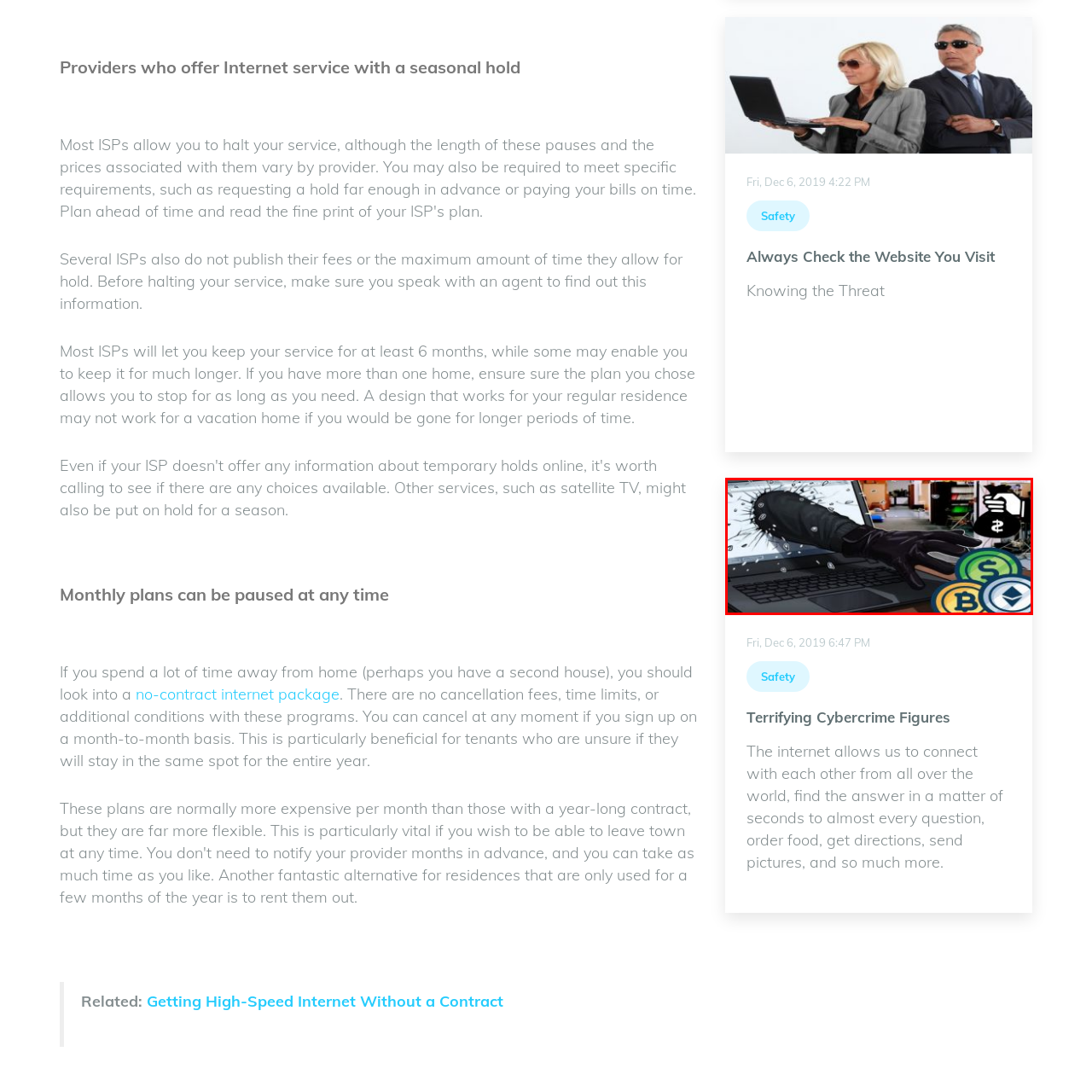Observe the content inside the red rectangle, What type of assets are being targeted? 
Give your answer in just one word or phrase.

Digital assets